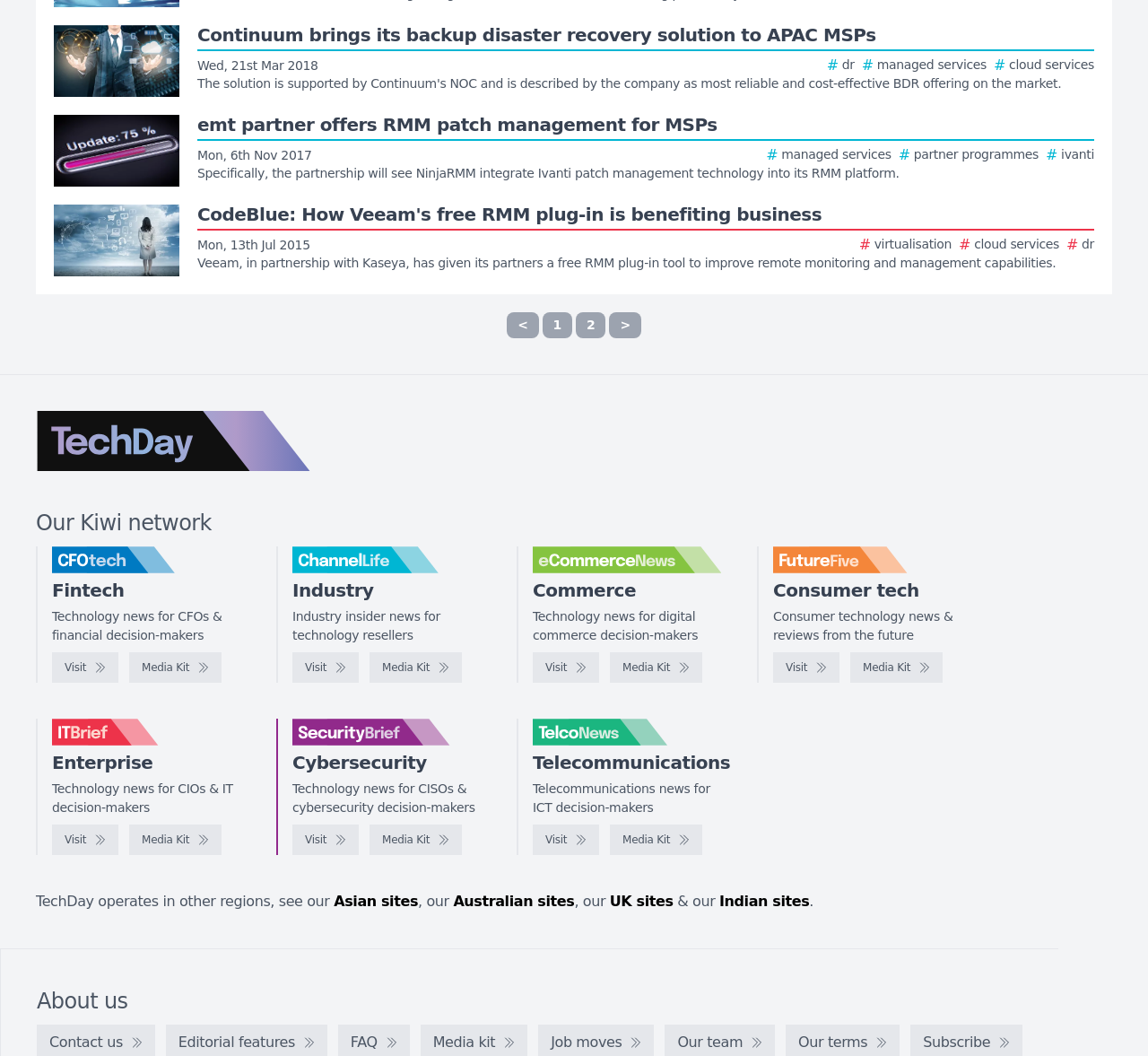Please provide a detailed answer to the question below based on the screenshot: 
How many pages are there in the current navigation?

I determined this answer by looking at the navigation element, which has links for 'Previous', '1', '2', and 'Next', indicating that there are 2 pages in the current navigation.